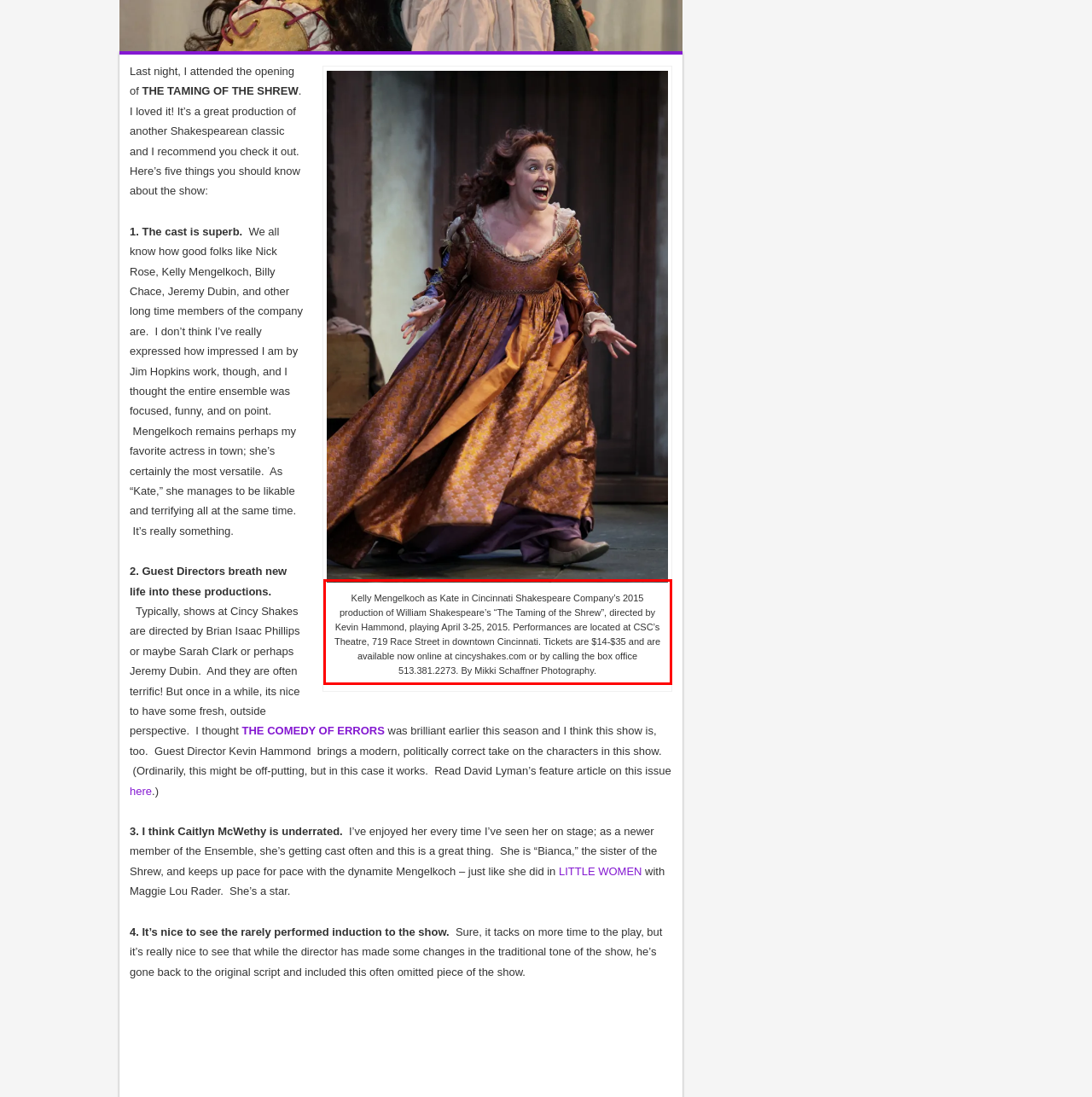In the screenshot of the webpage, find the red bounding box and perform OCR to obtain the text content restricted within this red bounding box.

Kelly Mengelkoch as Kate in Cincinnati Shakespeare Company’s 2015 production of William Shakespeare’s “The Taming of the Shrew”, directed by Kevin Hammond, playing April 3-25, 2015. Performances are located at CSC’s Theatre, 719 Race Street in downtown Cincinnati. Tickets are $14-$35 and are available now online at cincyshakes.com or by calling the box office 513.381.2273. By Mikki Schaffner Photography.